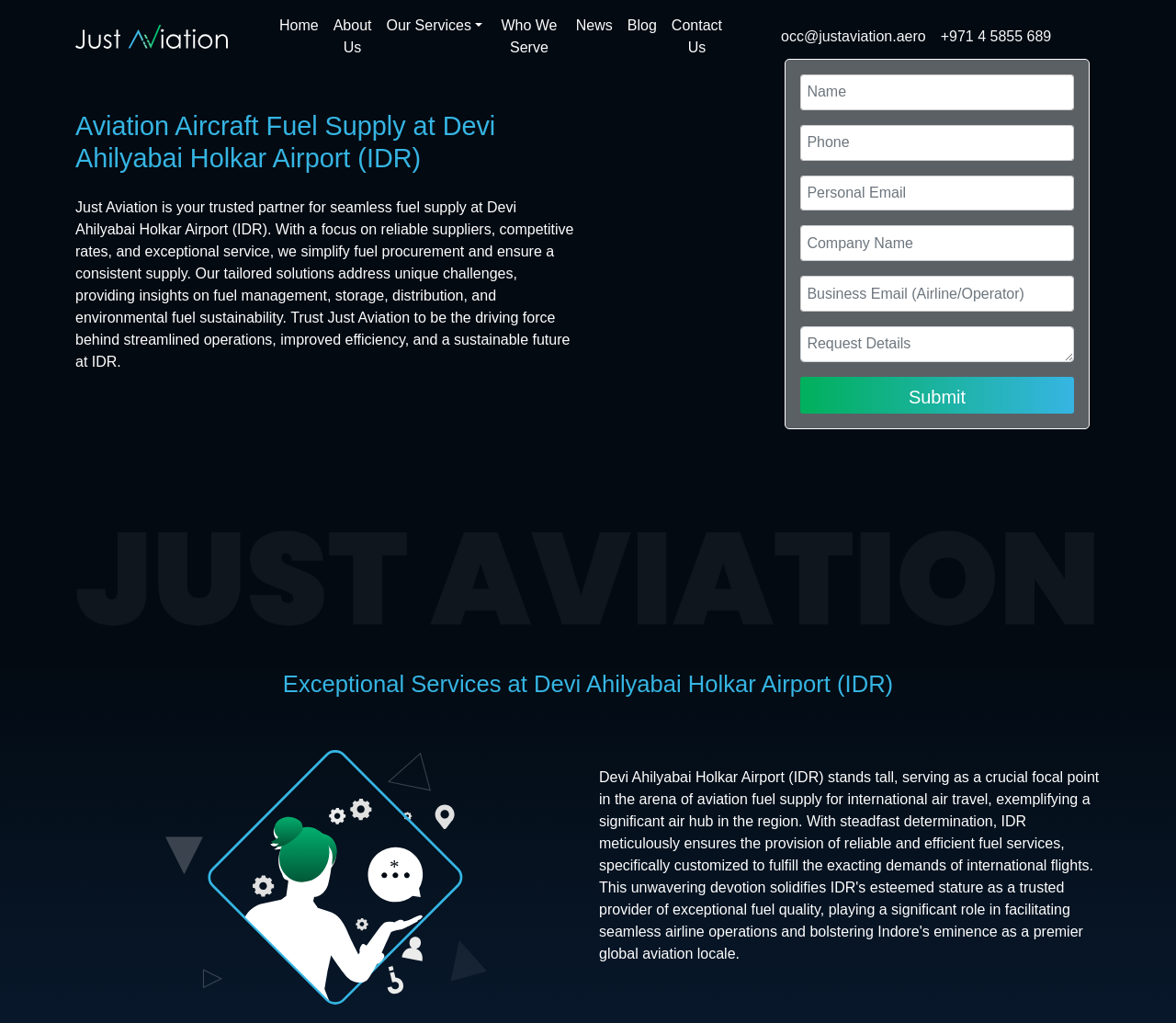Answer the question below in one word or phrase:
What is the purpose of the exceptional services offered by Just Aviation?

Streamlined operations and improved efficiency